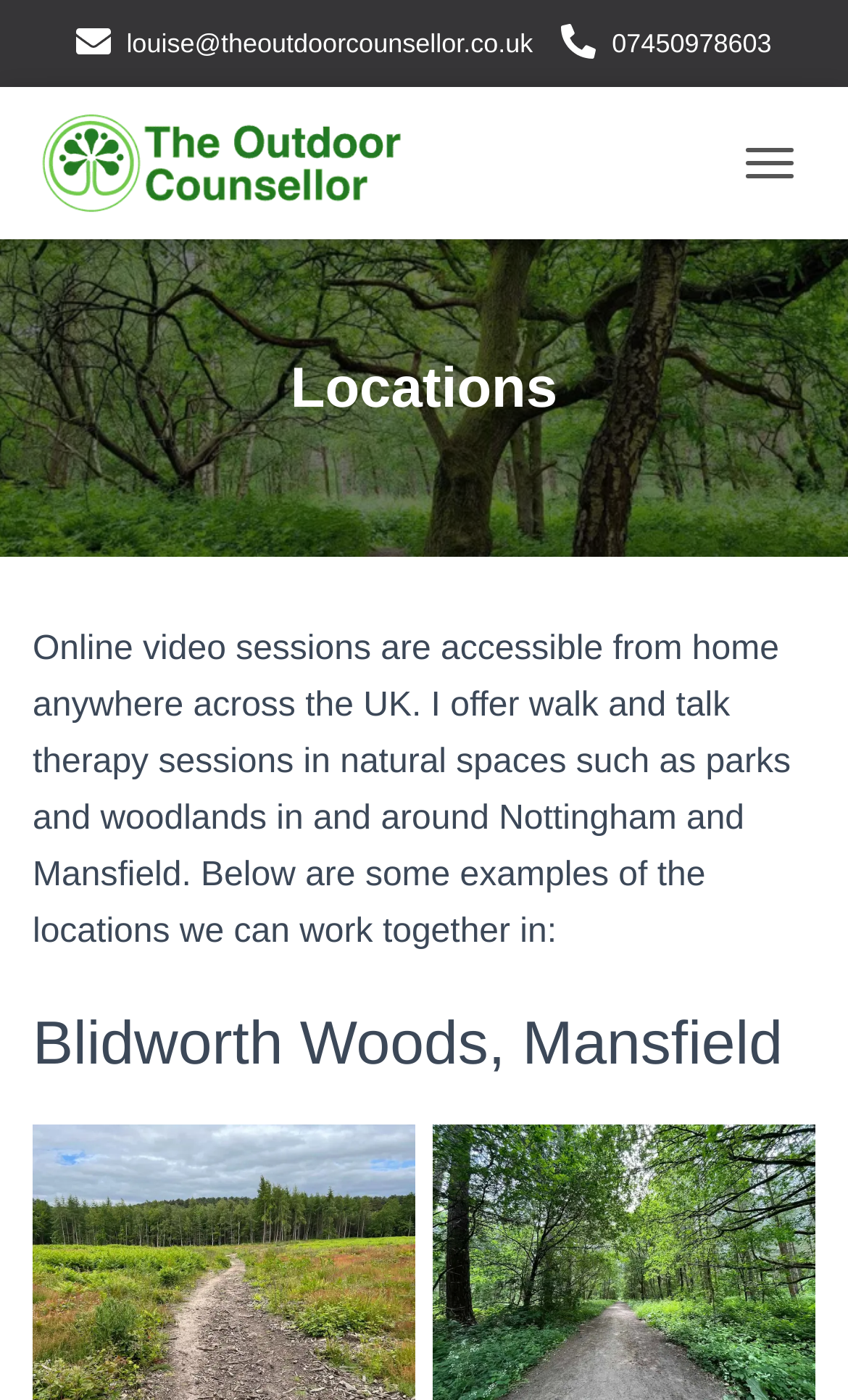What is the name of the location mentioned below Nottingham?
Answer the question with as much detail as possible.

I found this information by looking at the heading element that mentions 'Blidworth Woods, Mansfield', which is located below the text that mentions Nottingham.